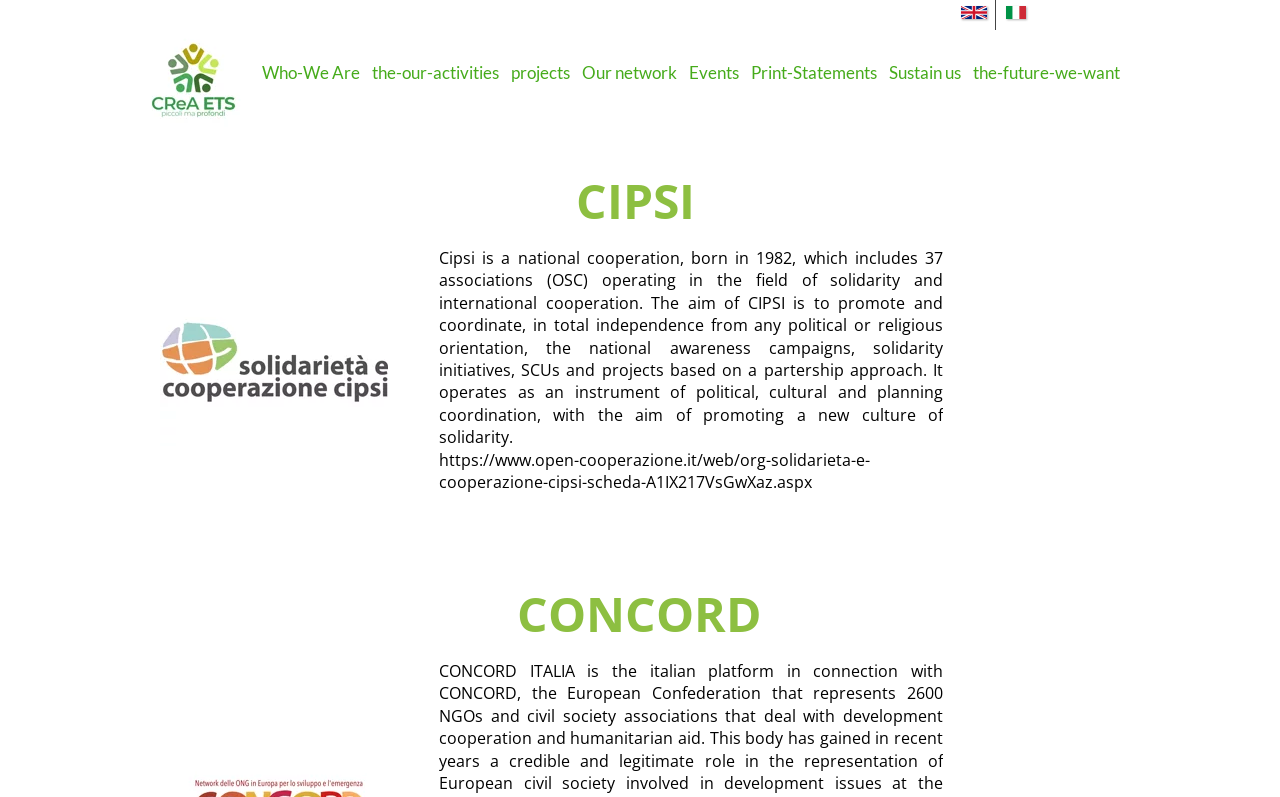Identify the bounding box coordinates of the clickable region to carry out the given instruction: "Check Events".

[0.538, 0.066, 0.577, 0.117]